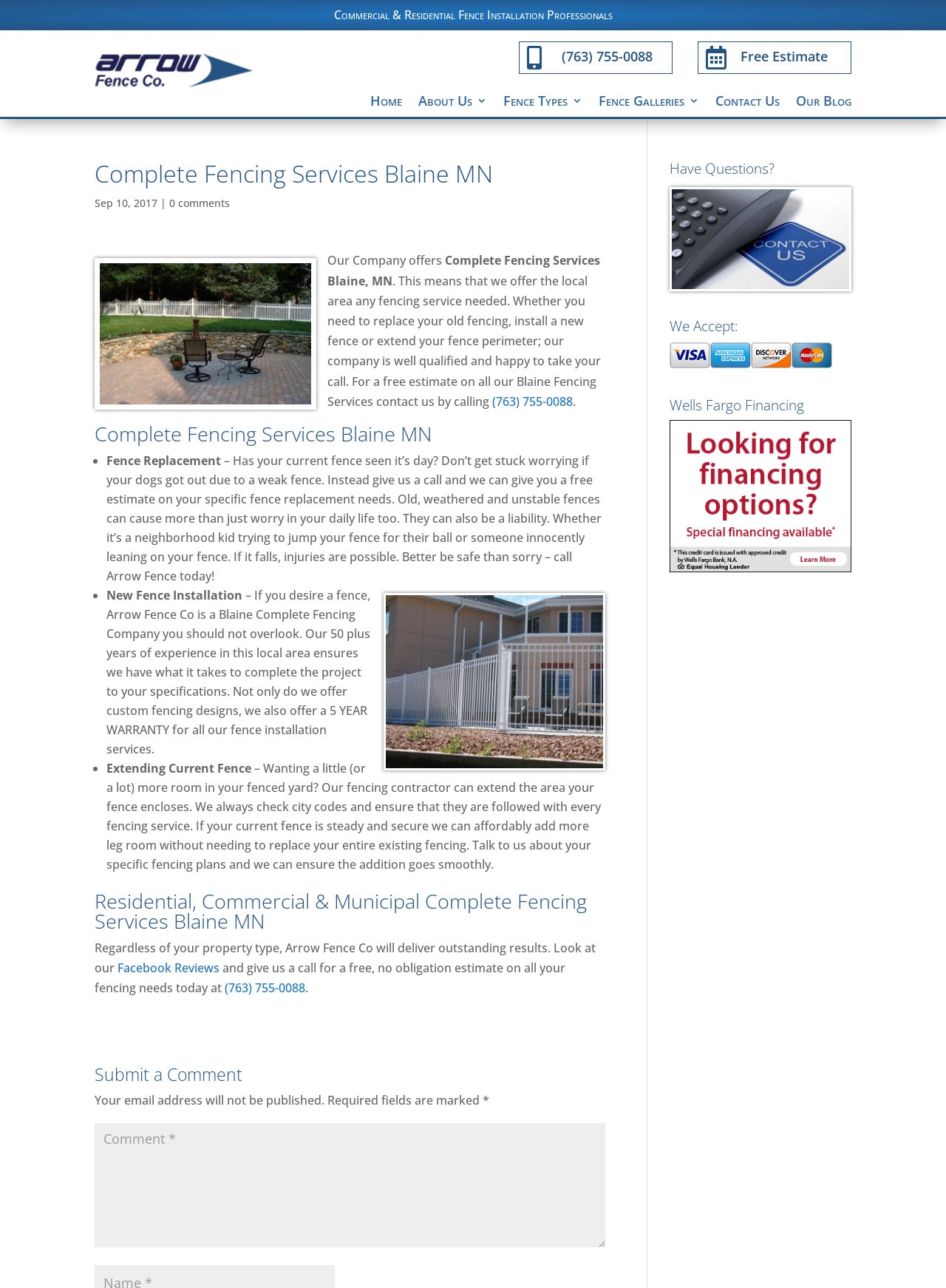Could you provide the bounding box coordinates for the portion of the screen to click to complete this instruction: "Submit a comment"?

[0.1, 0.872, 0.64, 0.968]